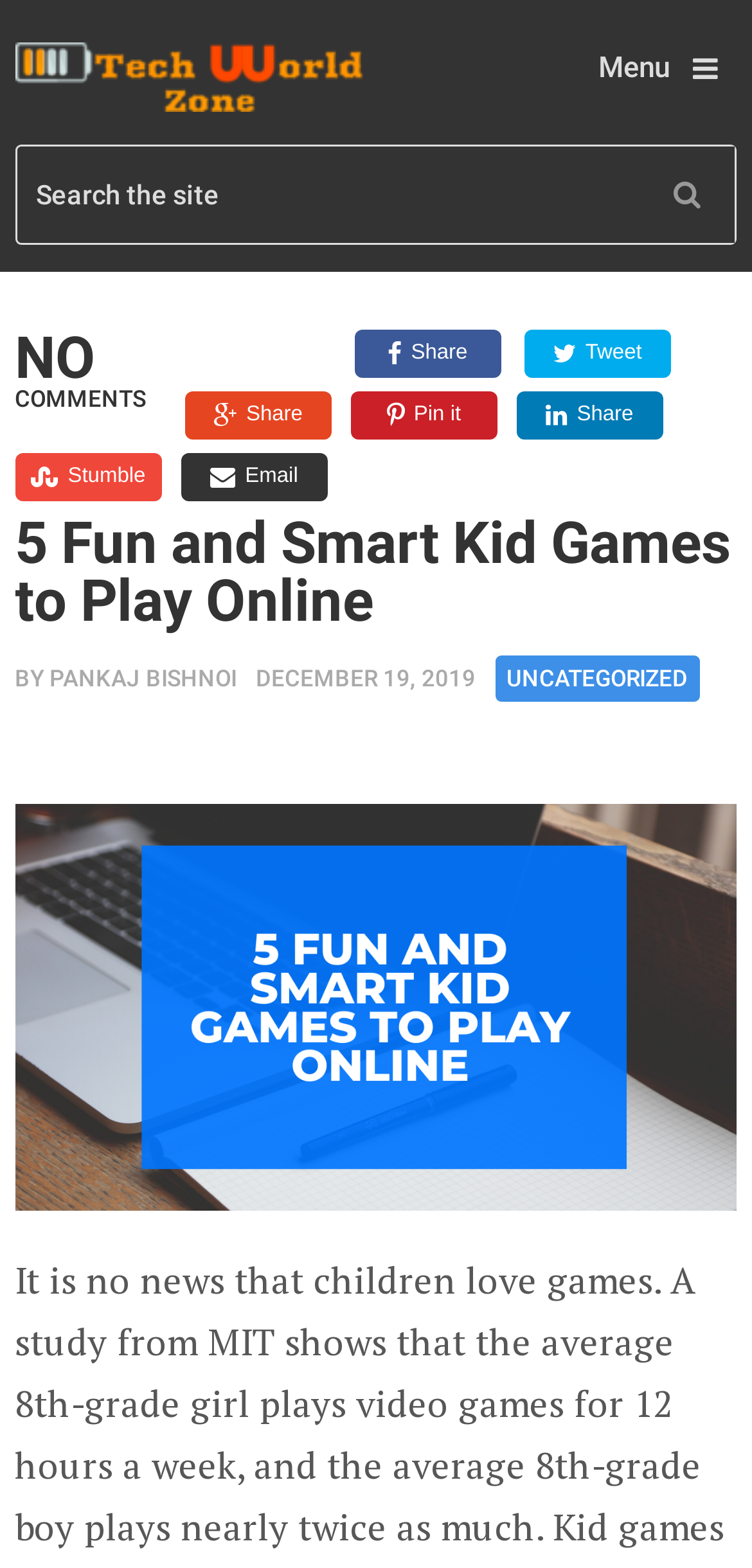Determine the bounding box for the UI element as described: "Pin it". The coordinates should be represented as four float numbers between 0 and 1, formatted as [left, top, right, bottom].

[0.466, 0.25, 0.661, 0.28]